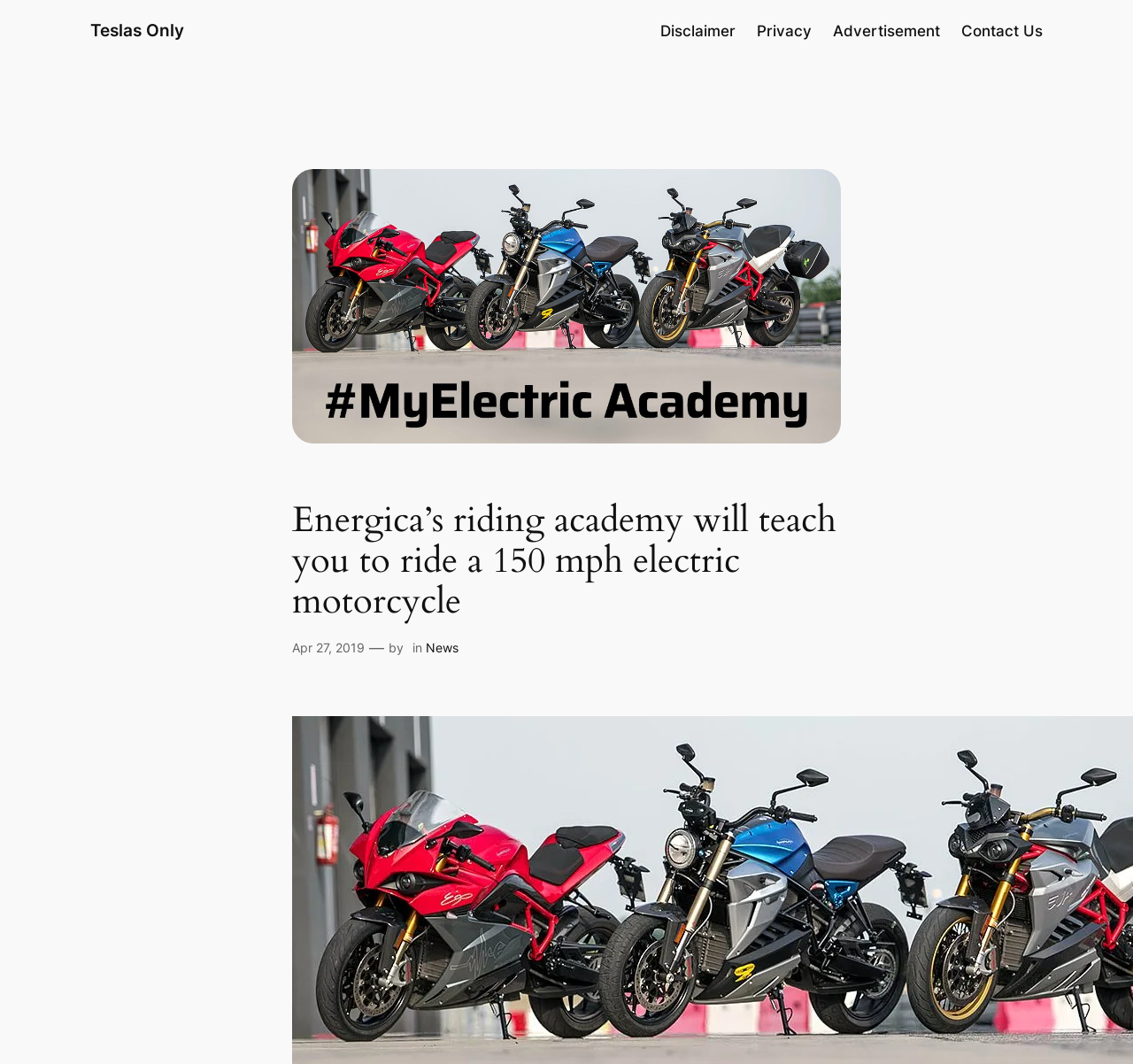Please specify the bounding box coordinates in the format (top-left x, top-left y, bottom-right x, bottom-right y), with all values as floating point numbers between 0 and 1. Identify the bounding box of the UI element described by: Contact Us

[0.848, 0.018, 0.92, 0.04]